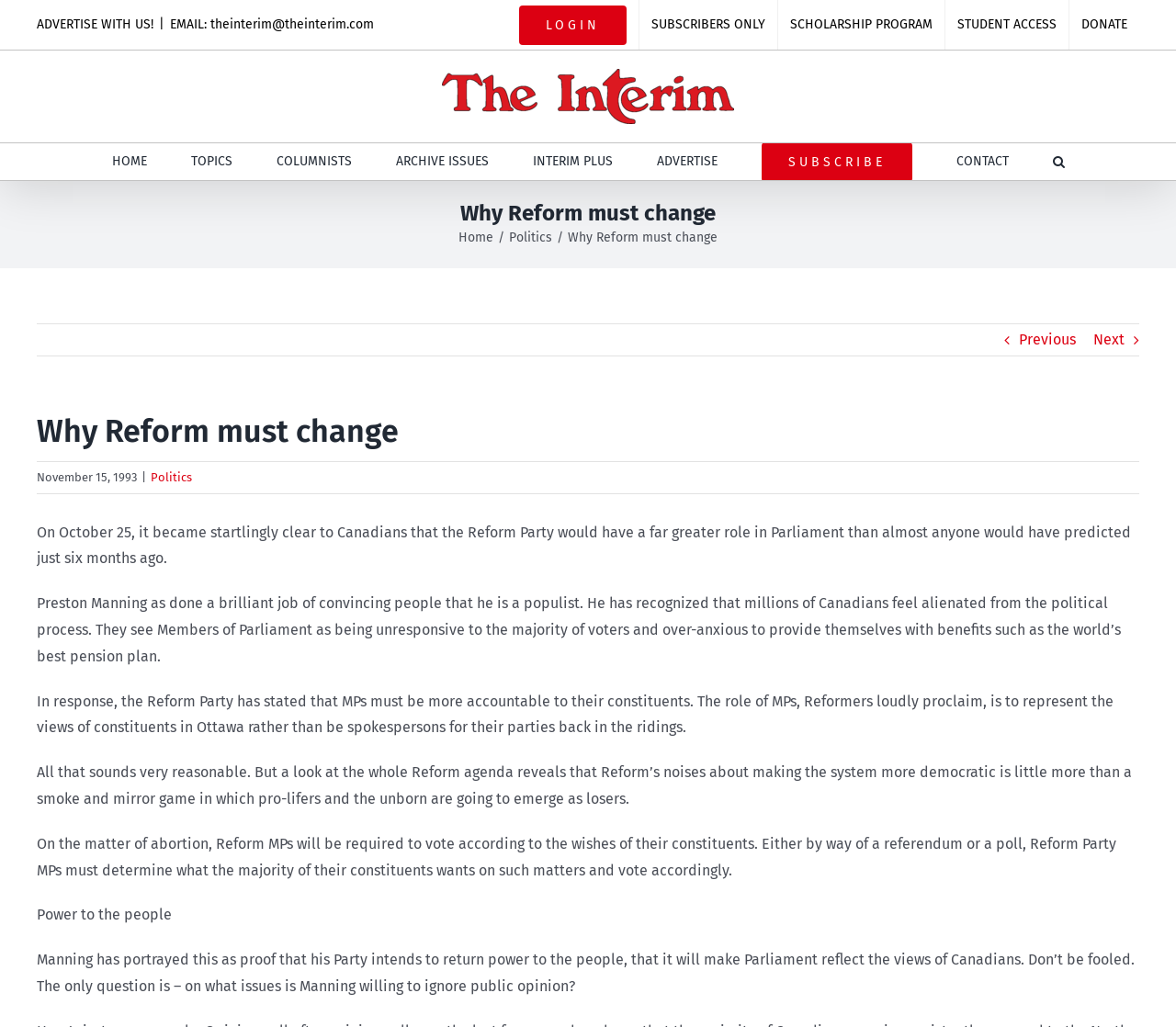Extract the bounding box coordinates for the UI element described by the text: "TOPICS". The coordinates should be in the form of [left, top, right, bottom] with values between 0 and 1.

[0.162, 0.14, 0.197, 0.175]